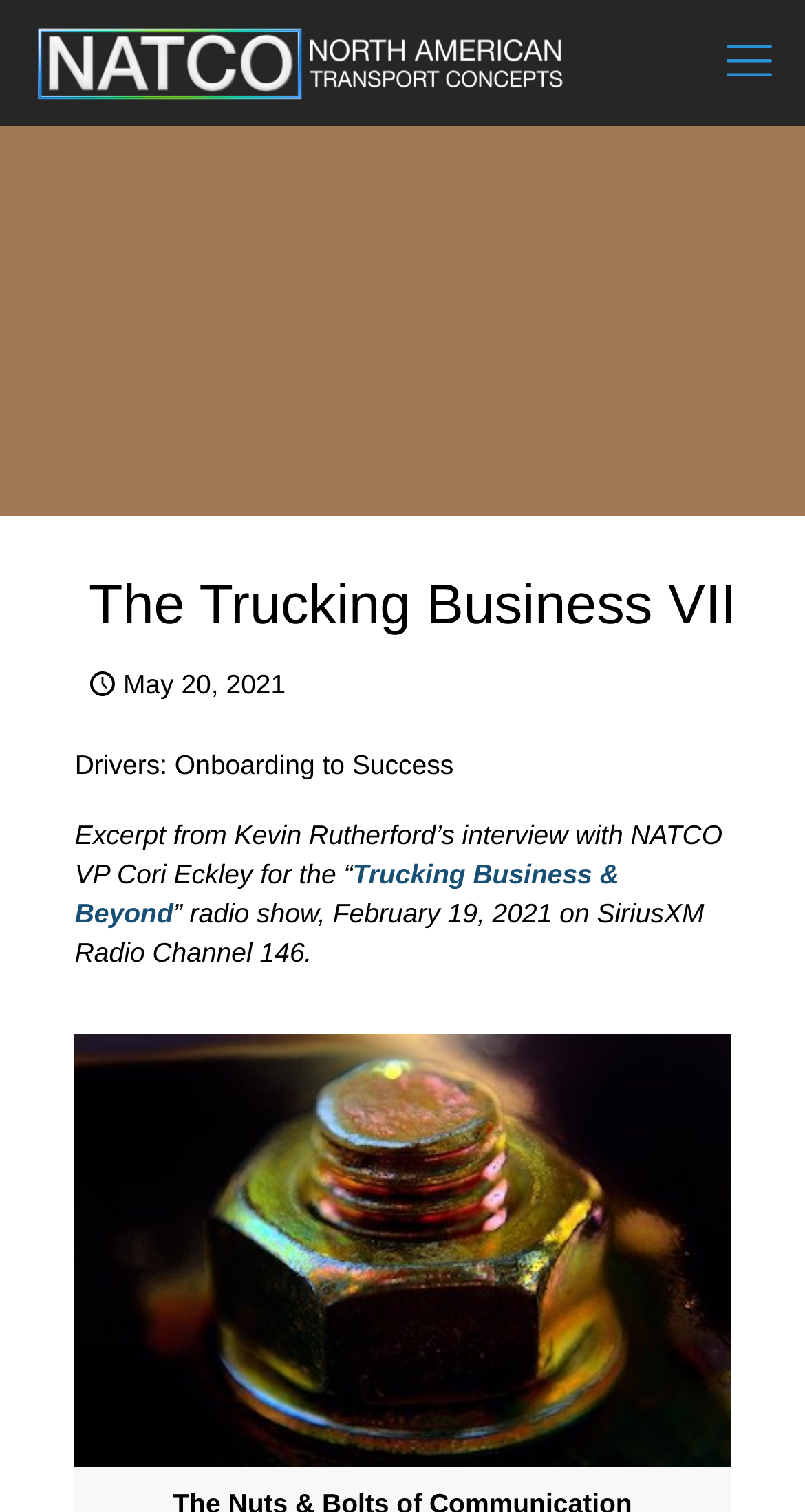Give the bounding box coordinates for the element described as: "title="NATCO Transport"".

[0.038, 0.007, 0.705, 0.075]